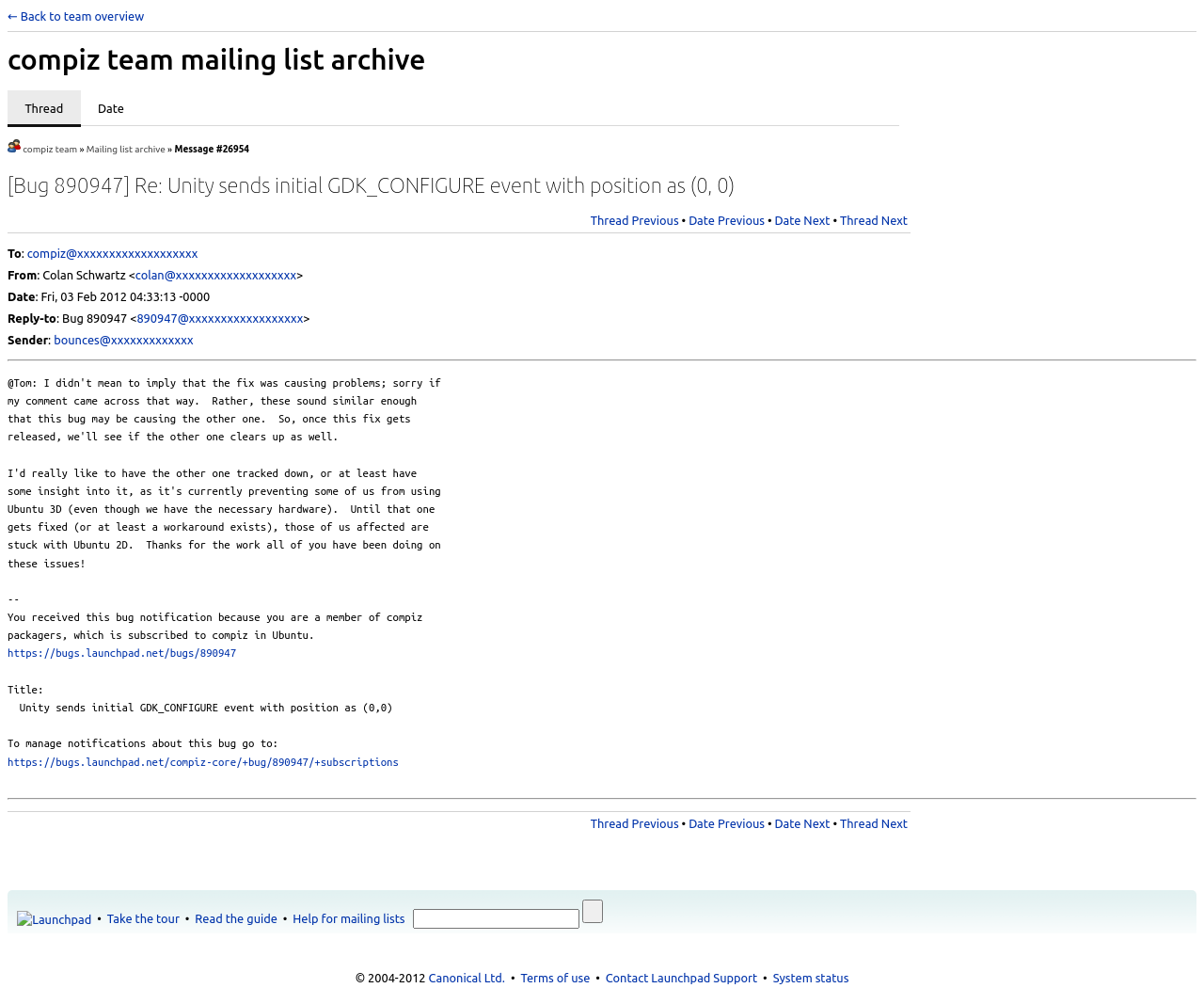Calculate the bounding box coordinates for the UI element based on the following description: "Help for mailing lists". Ensure the coordinates are four float numbers between 0 and 1, i.e., [left, top, right, bottom].

[0.243, 0.908, 0.336, 0.921]